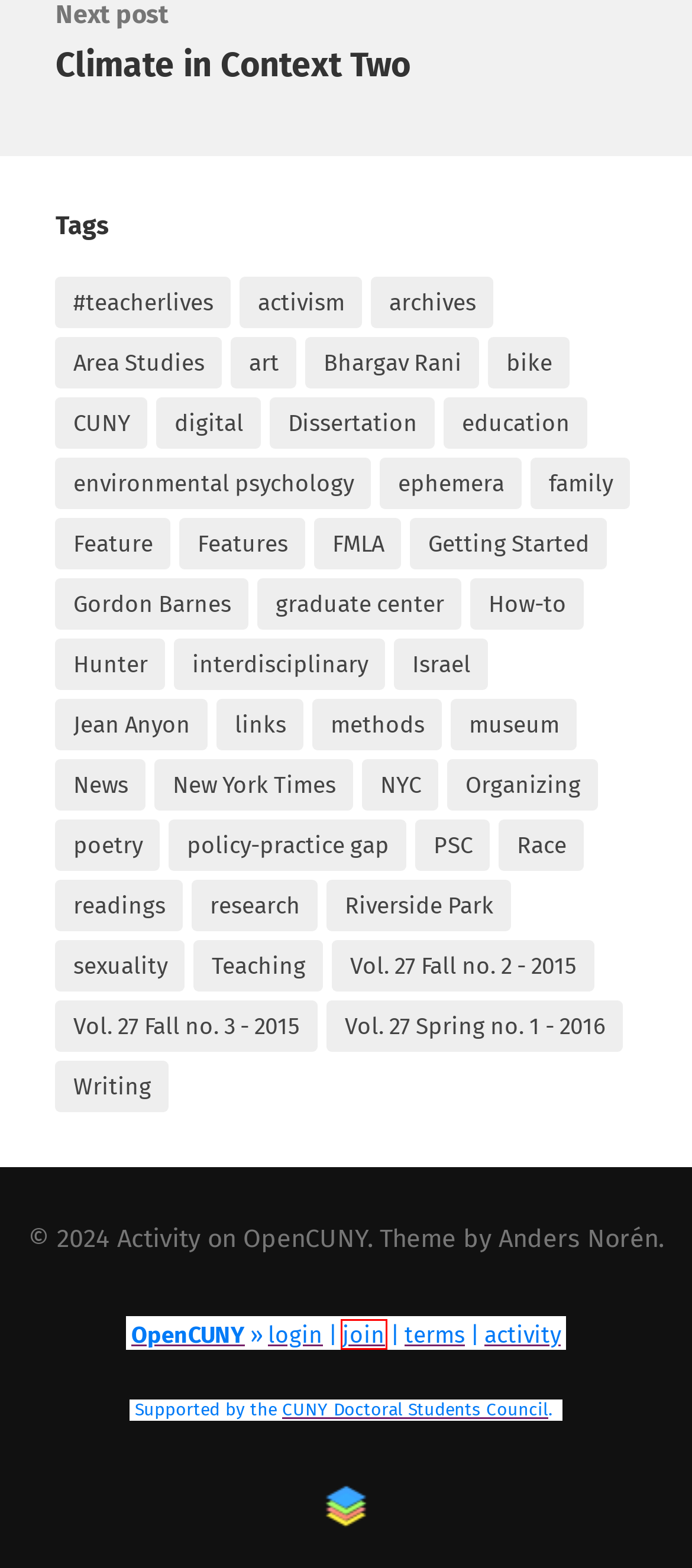A screenshot of a webpage is given, featuring a red bounding box around a UI element. Please choose the webpage description that best aligns with the new webpage after clicking the element in the bounding box. These are the descriptions:
A. interdisciplinary – Activity on OpenCUNY
B. activism – Activity on OpenCUNY
C. Join the Internet Research Team today & this semester! – OpenCUNY
D. graduate center – Activity on OpenCUNY
E. #teacherlives – Activity on OpenCUNY
F. News – Activity on OpenCUNY
G. Anders Norén
H. methods – Activity on OpenCUNY

C